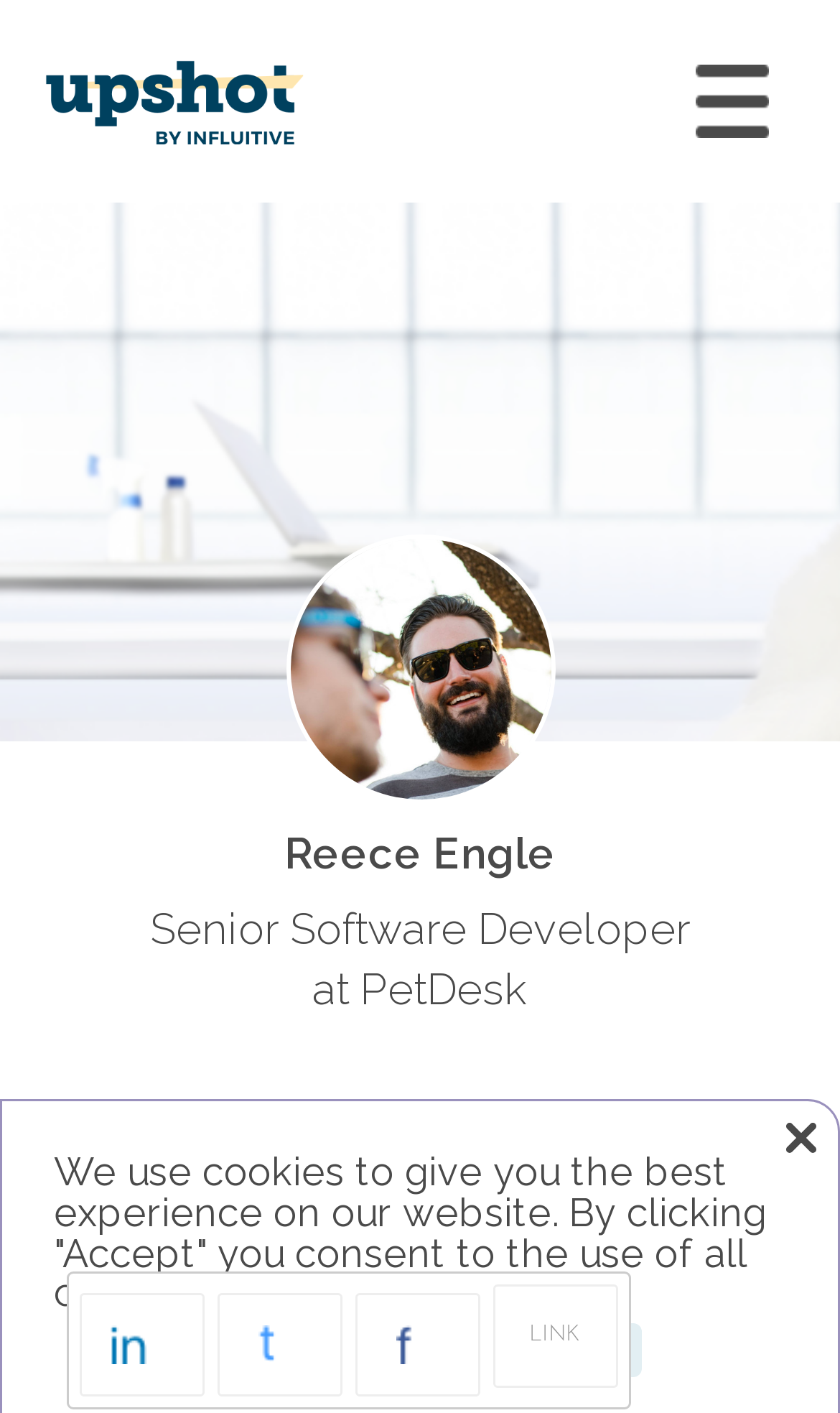Give a one-word or phrase response to the following question: What is the text on the button at the top right corner?

Toggle navigation